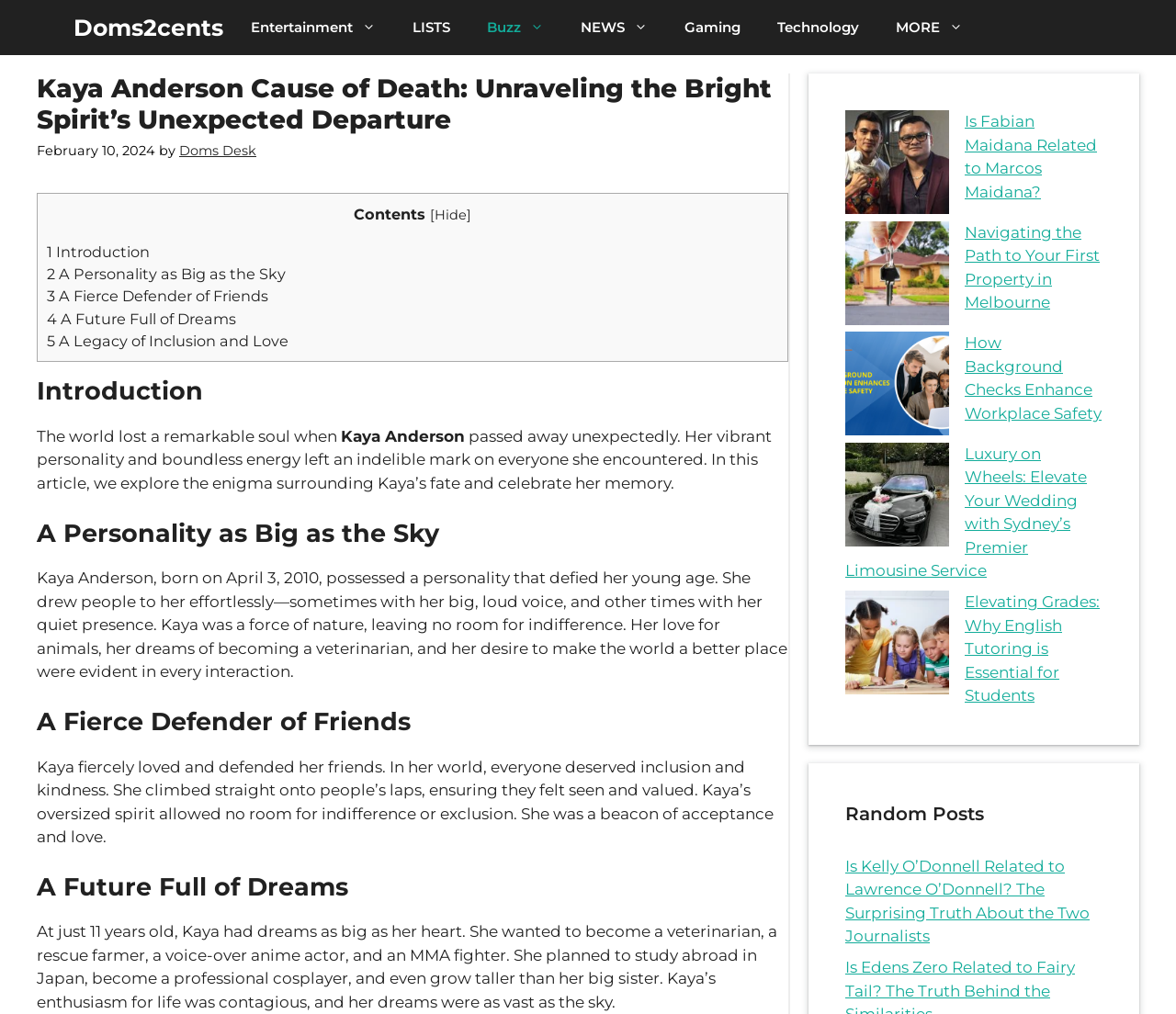Create an elaborate caption for the webpage.

This webpage is an article about Kaya Anderson, a young girl who passed away unexpectedly. The page is divided into several sections, with a navigation bar at the top containing links to different categories such as "Entertainment", "LISTS", "Buzz", and more.

Below the navigation bar, there is a header section with the title "Kaya Anderson Cause of Death: Unraveling the Bright Spirit’s Unexpected Departure" and a timestamp "February 10, 2024". The author's name "Doms Desk" is also mentioned.

The main content of the article is divided into five sections, each with a heading: "Introduction", "A Personality as Big as the Sky", "A Fierce Defender of Friends", "A Future Full of Dreams", and "A Legacy of Inclusion and Love". Each section contains a brief description of Kaya's personality, her love for animals, her dreams, and her impact on those around her.

On the right-hand side of the page, there is a complementary section with links to other articles, including "Is Fabian Maidana Related to Marcos Maidana?", "Navigating the Path to Your First Property in Melbourne", and more. There is also a heading "Random Posts" with additional links to other articles.

Overall, the webpage is a tribute to Kaya Anderson, celebrating her life and legacy.